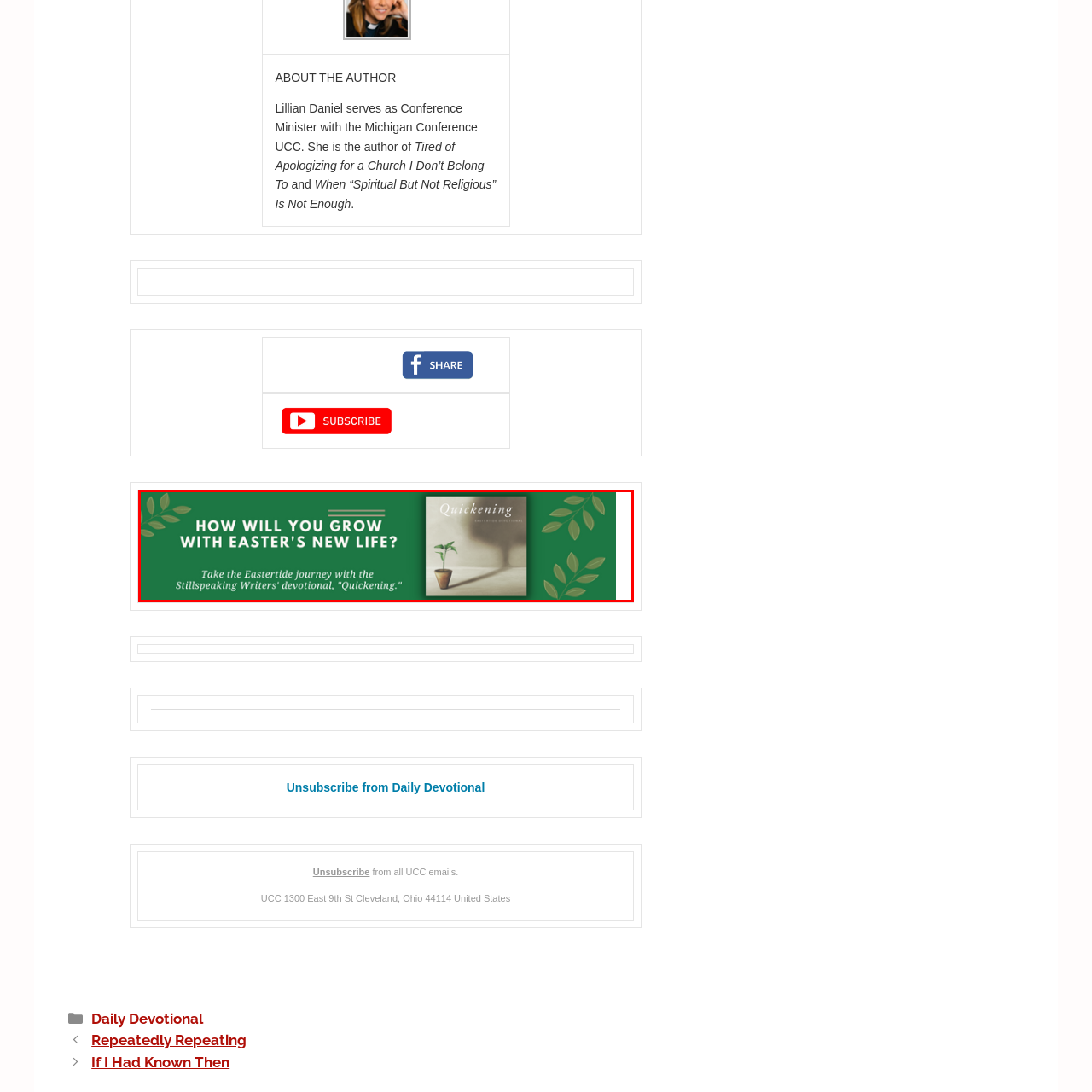Observe the image enclosed by the red border and respond to the subsequent question with a one-word or short phrase:
What is symbolized by the small plant in a pot?

Growth and new beginnings